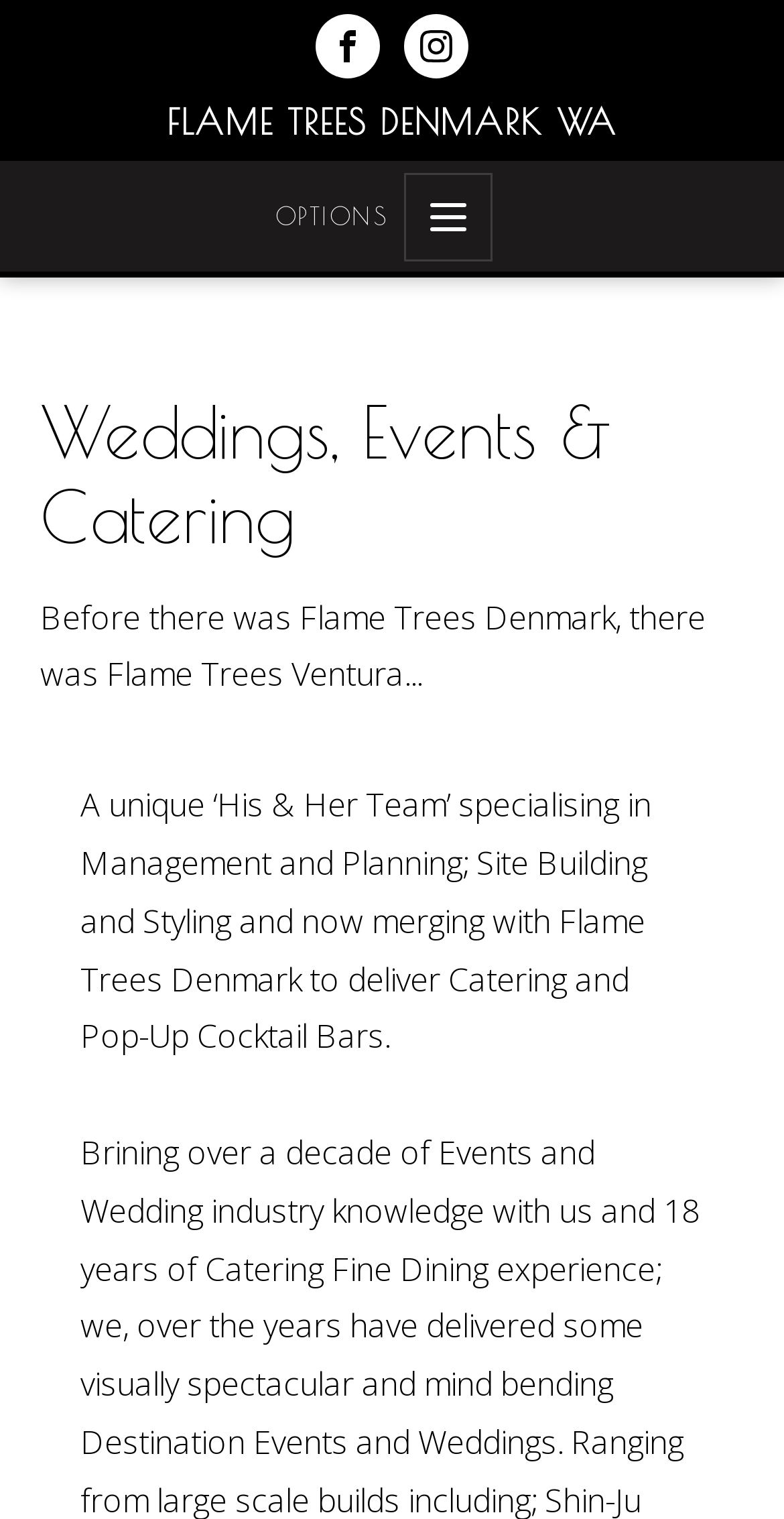Elaborate on the different components and information displayed on the webpage.

The webpage is about Flame Trees Denmark, a catering service for weddings and events. At the top, there are three links: "Visit our Facebook" and "Visit our Instagram" on the right, and "FLAME TREES DENMARK WA" on the left. Below these links, there is a heading "Weddings, Events & Catering" that spans almost the entire width of the page. 

Under the heading, there is a paragraph of text that describes the history of Flame Trees Denmark, mentioning its origins as Flame Trees Ventura. 

Further down, there is a section with the title "OPTIONS" on the left, but its content is not specified. 

Finally, there is a longer paragraph that describes the services offered by Flame Trees Denmark, including management and planning, site building and styling, catering, and pop-up cocktail bars. This paragraph is positioned below the "OPTIONS" section and takes up most of the width of the page.